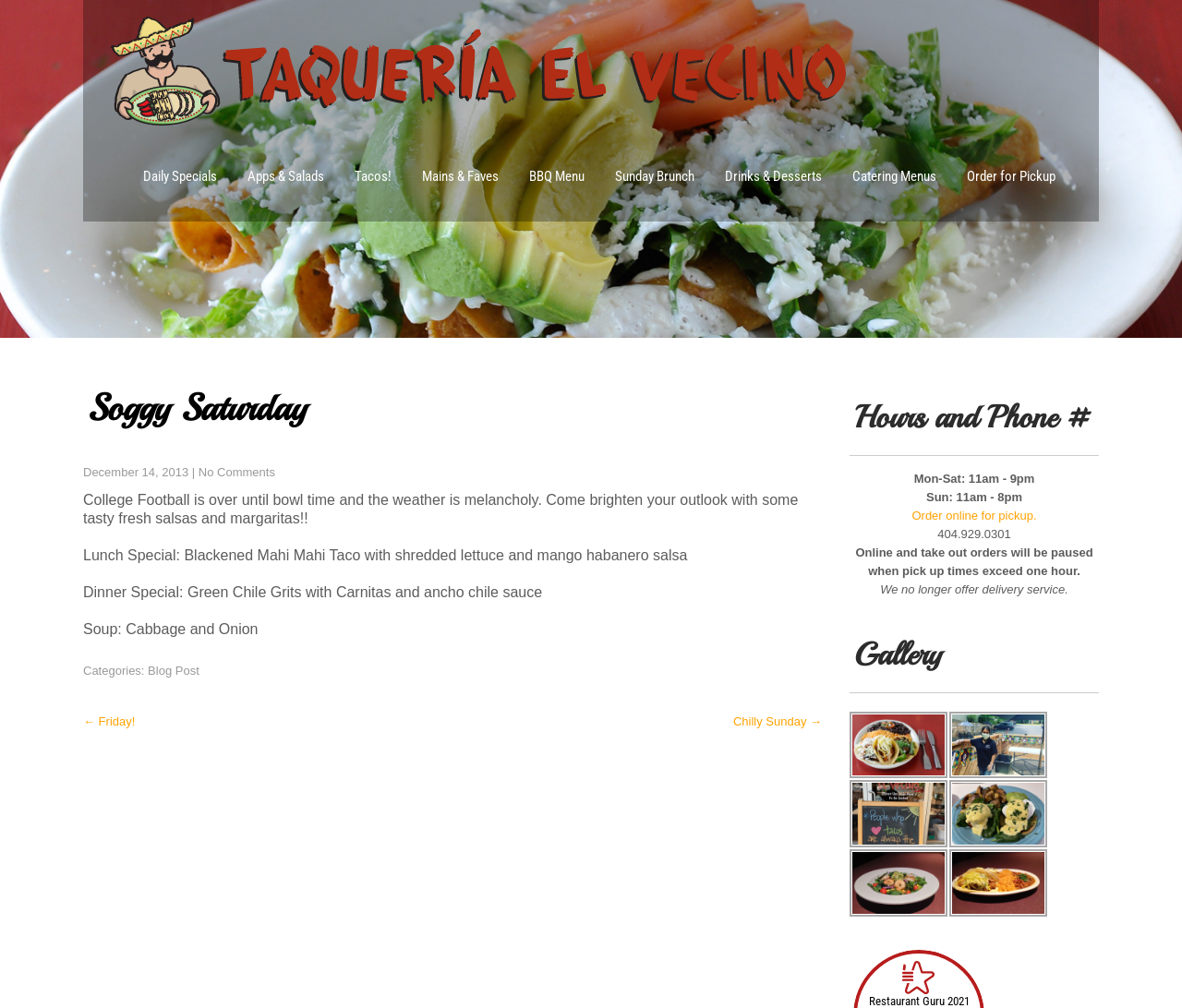Provide a comprehensive caption for the webpage.

The webpage is about Taqueria El Vecino, a Mexican restaurant. At the top, there is a logo image and a link to the homepage. Below the logo, there is a navigation menu with 9 links to different sections of the website, including Daily Specials, Tacos, Mains & Faves, and Drinks & Desserts.

The main content of the page is an article with a heading "Soggy Saturday" and a date "December 14, 2013". The article starts with a paragraph inviting readers to brighten their outlook with fresh salsas and margaritas, followed by three lunch and dinner special offers. There are also mentions of a soup of the day and categories of blog posts.

At the bottom of the article, there is a post navigation section with links to previous and next posts. On the right side of the page, there are two complementary sections. The top one displays the restaurant's hours and phone number, as well as a link to order online for pickup. The bottom one is a photo gallery with 6 images of the restaurant's dishes.

Finally, at the very bottom of the page, there is a link to Restaurant Guru 2021.